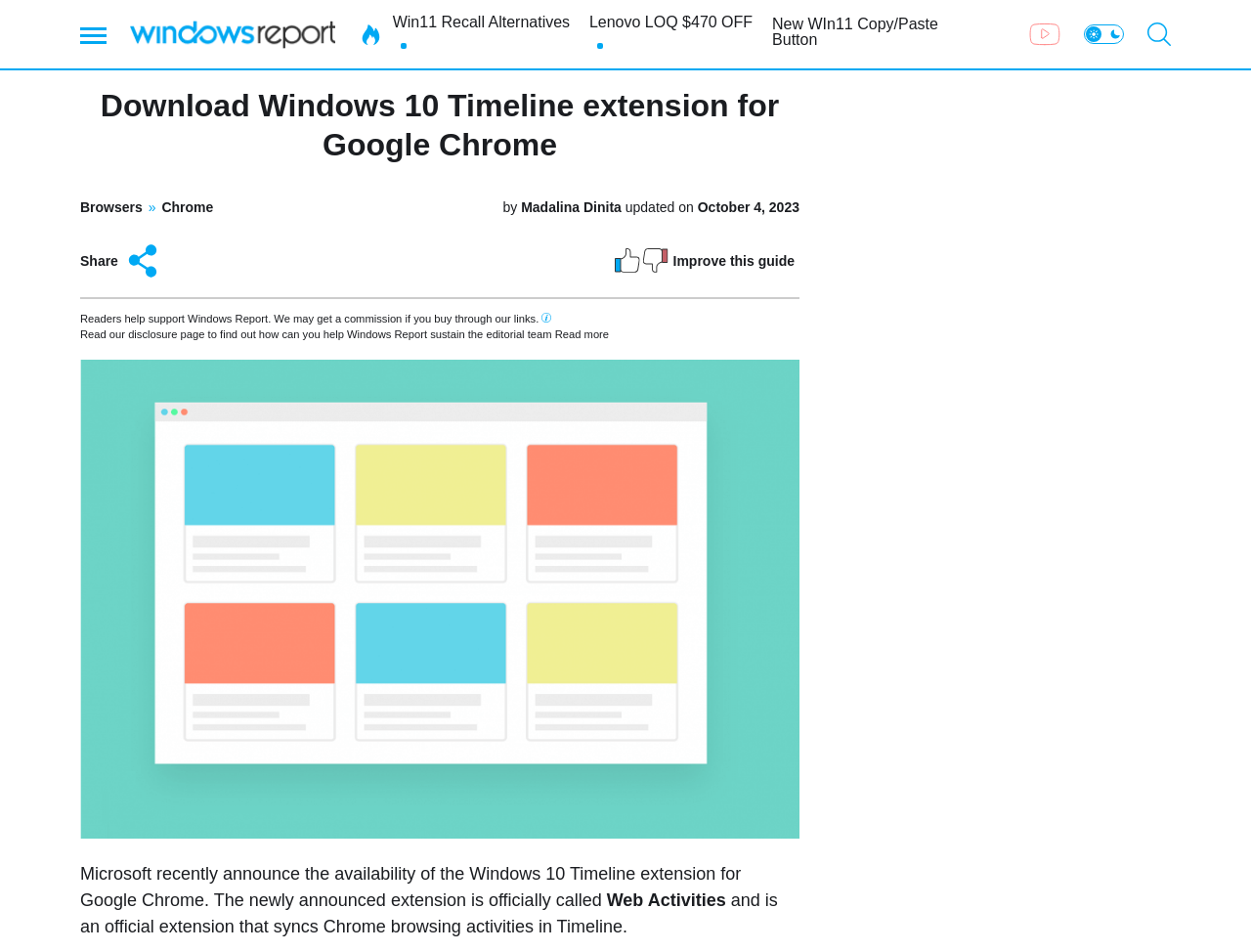Based on the image, please elaborate on the answer to the following question:
What is the name of the website?

The question asks about the name of the website. From the webpage, we can see that the link 'Windows Report' is present at the top, which directly answers the question.